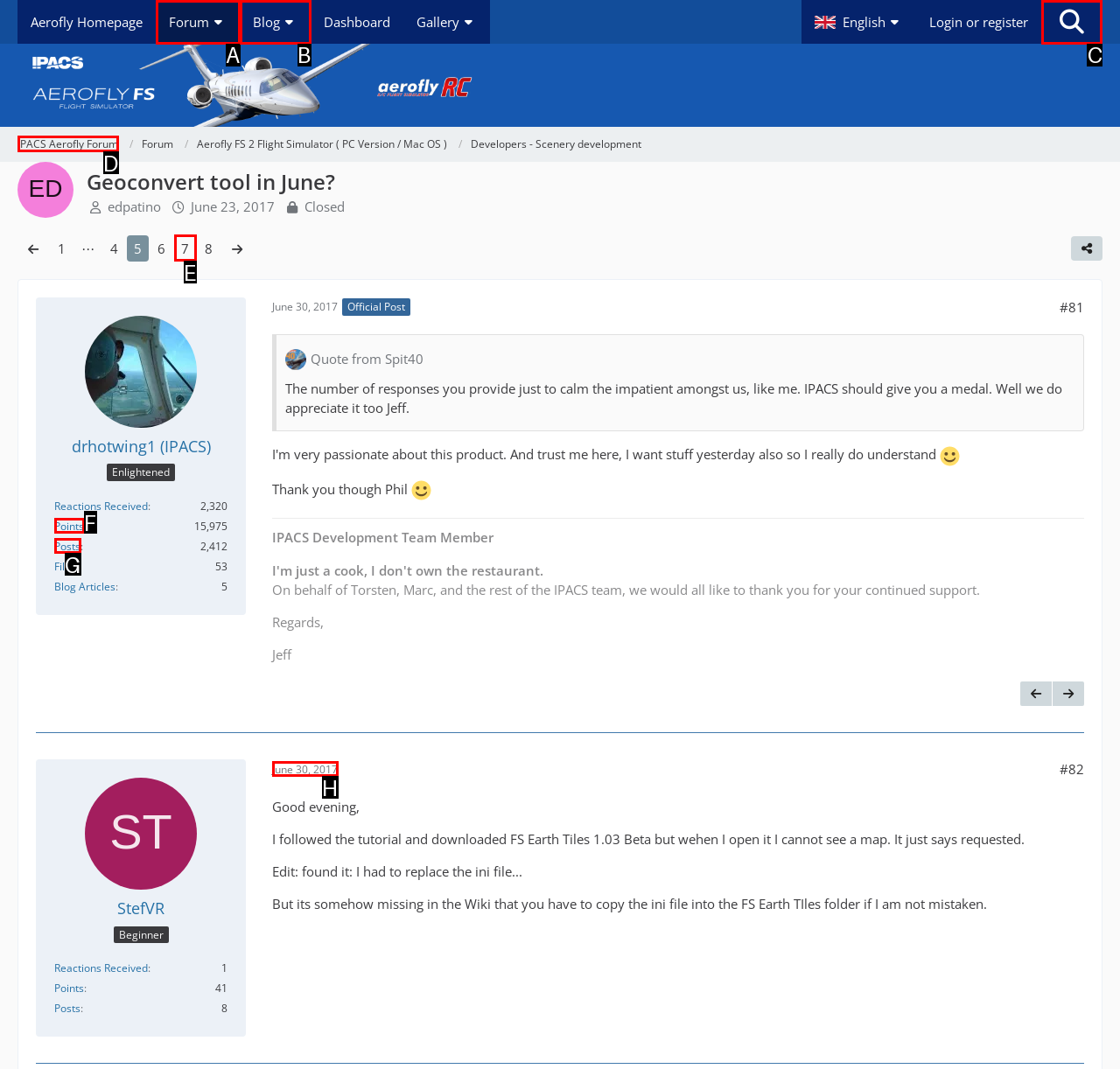Tell me which one HTML element I should click to complete the following task: Search in the forum Answer with the option's letter from the given choices directly.

C